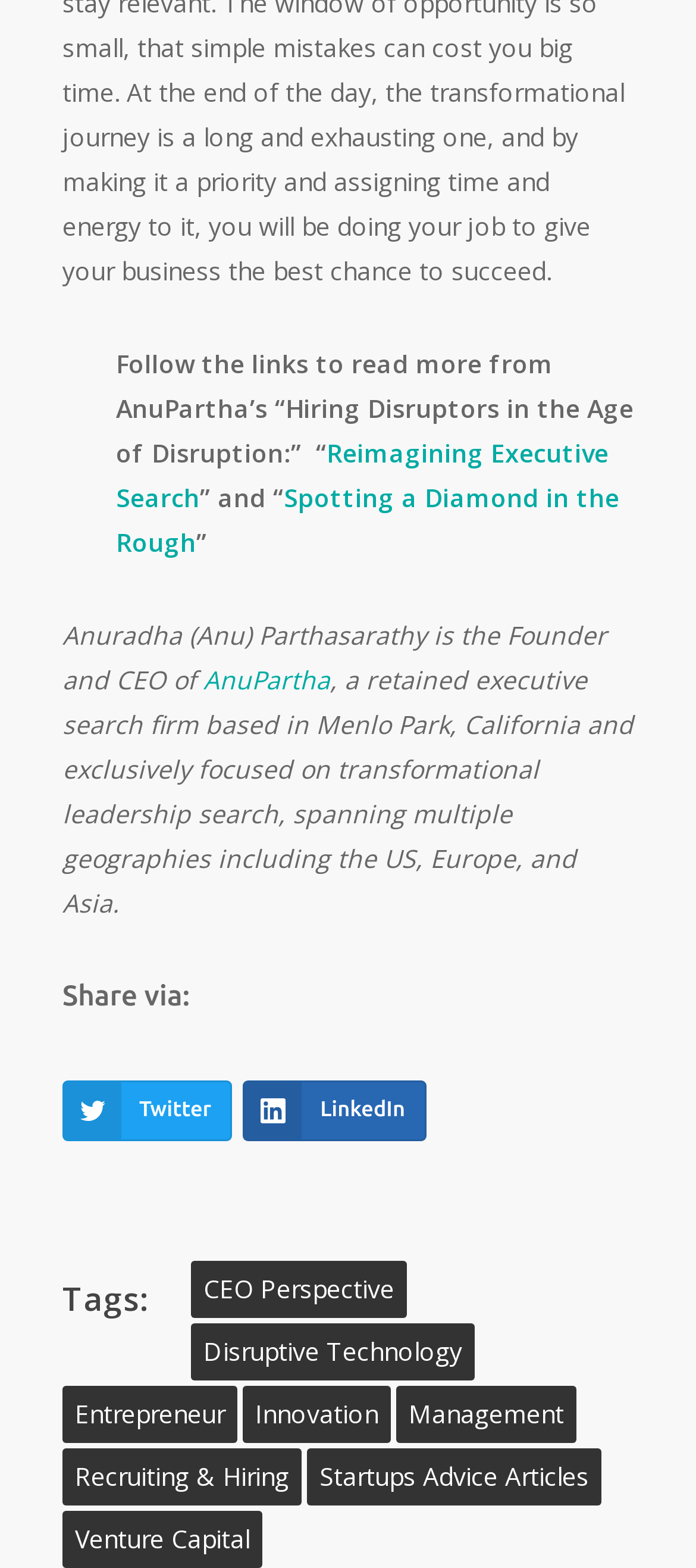What is the name of the founder and CEO of AnuPartha?
Can you give a detailed and elaborate answer to the question?

I found the answer by reading the text that describes AnuPartha, which mentions 'Anuradha (Anu) Parthasarathy is the Founder and CEO of...'.